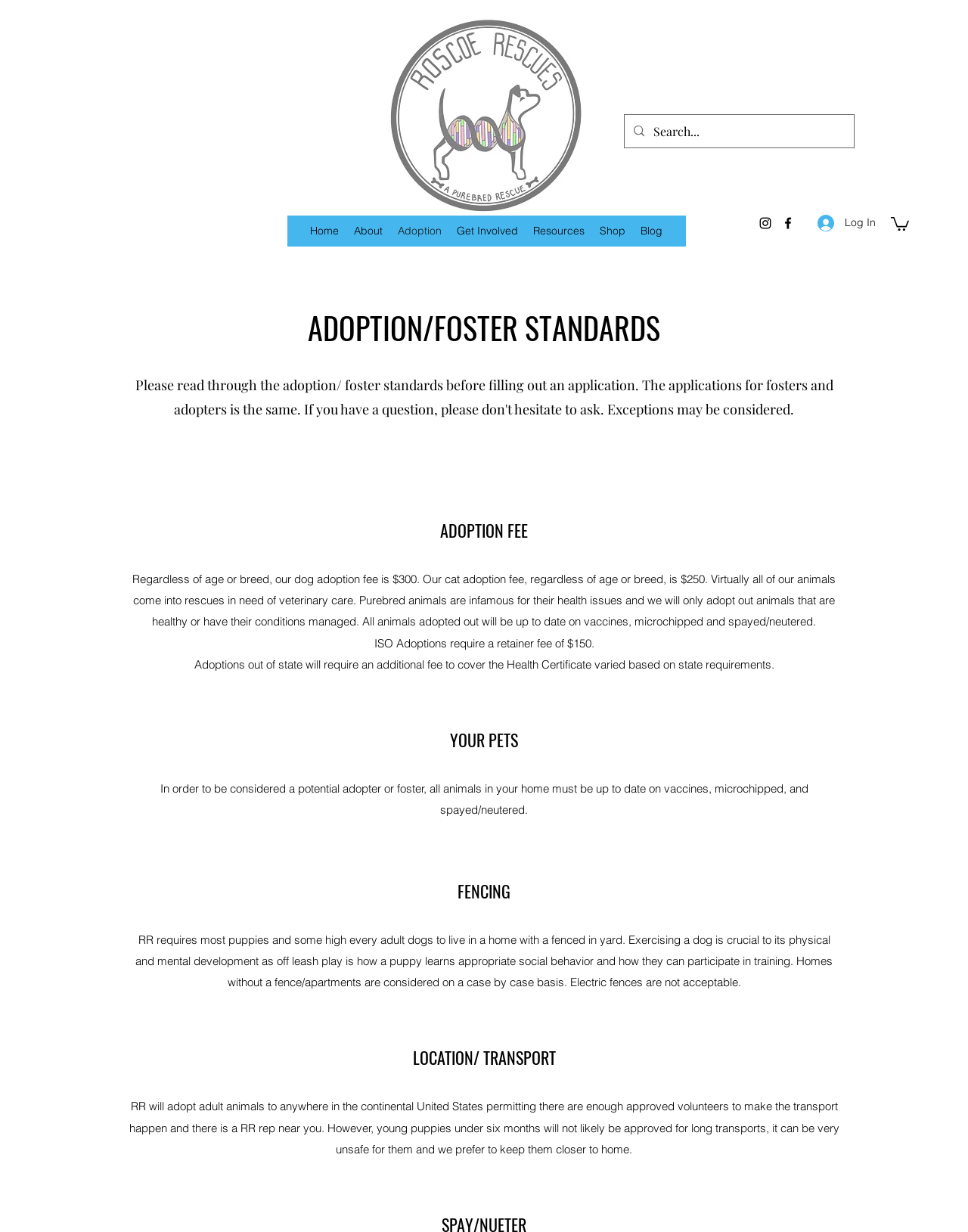Find the bounding box coordinates for the HTML element described in this sentence: "Log In". Provide the coordinates as four float numbers between 0 and 1, in the format [left, top, right, bottom].

[0.834, 0.17, 0.916, 0.192]